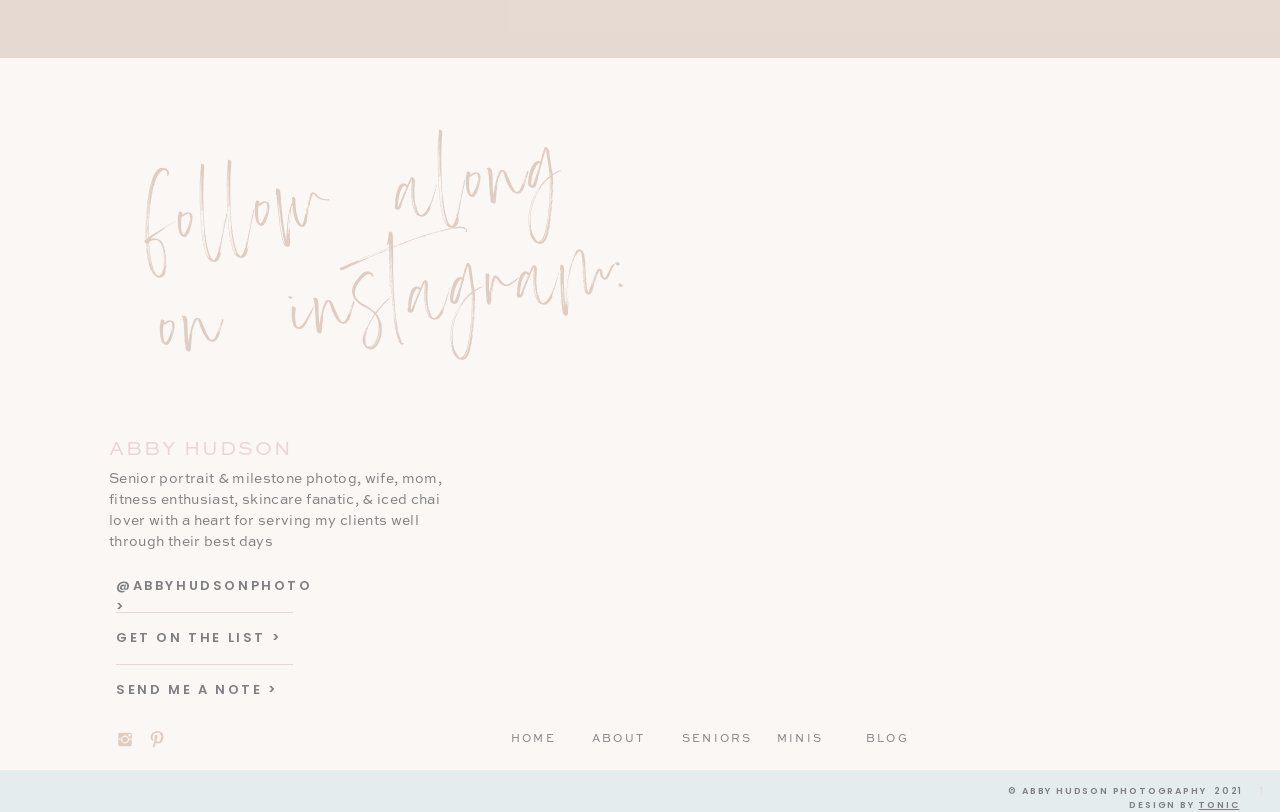Please identify the bounding box coordinates of the clickable area that will allow you to execute the instruction: "Click on the 'HOME' link".

[0.399, 0.9, 0.432, 0.929]